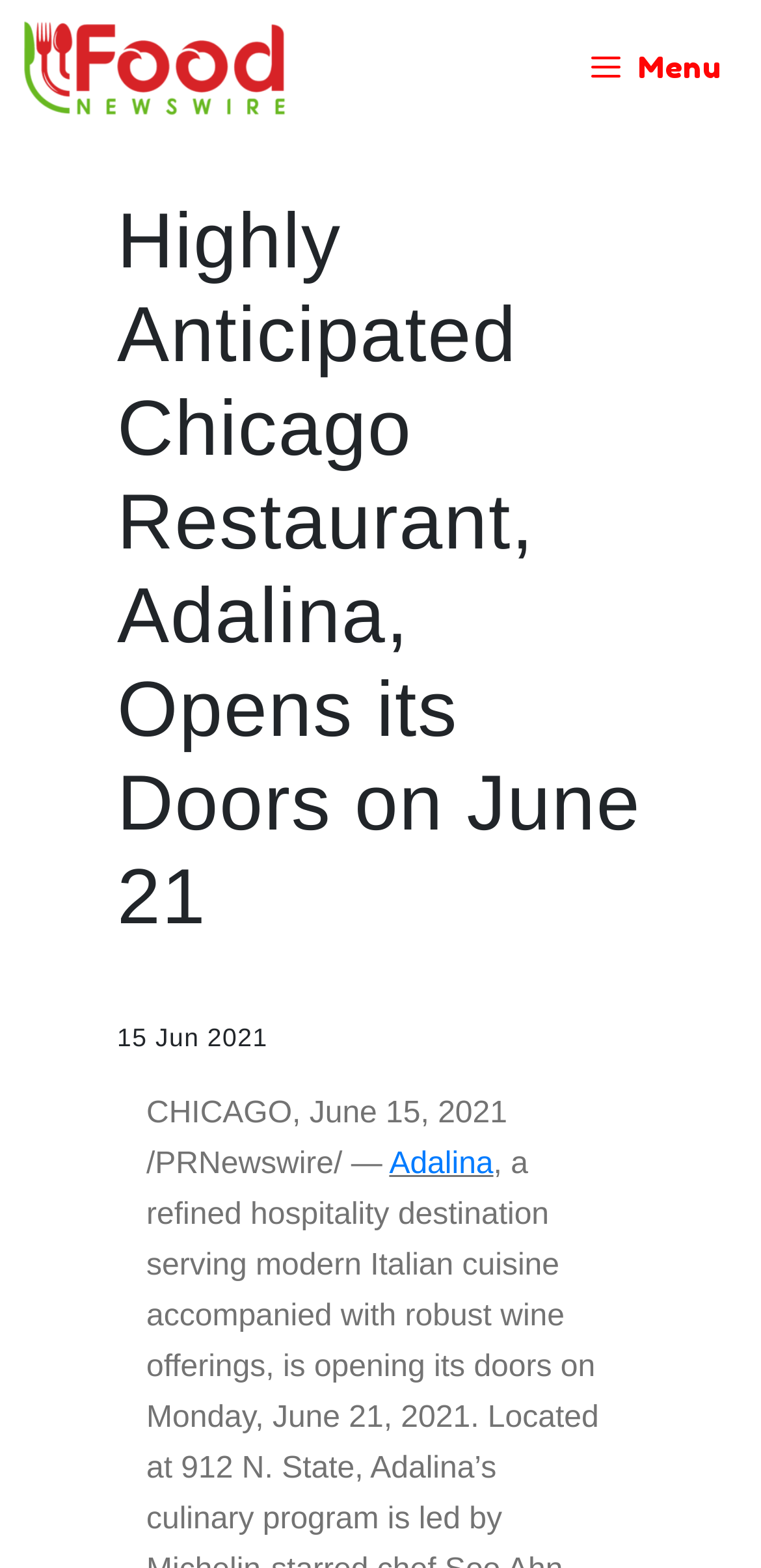Give an extensive and precise description of the webpage.

The webpage is about the opening of Adalina, a refined hospitality destination serving modern Italian cuisine, in Chicago. At the top of the page, there is a primary navigation menu with a "Food Newswire" link accompanied by an image, and a button labeled "Menu" on the right side. 

Below the navigation menu, there is a prominent heading that reads "Highly Anticipated Chicago Restaurant, Adalina, Opens its Doors on June 21". 

Underneath the heading, there is a date "15 Jun 2021" followed by a paragraph of text. The text starts with "CHICAGO" and is followed by the date "June 15, 2021" and a forward slash "/PRNewswire/ —". The paragraph then continues with a link to "Adalina" and a description of the restaurant, stating that it is opening its doors on Monday, June 21, 2021.